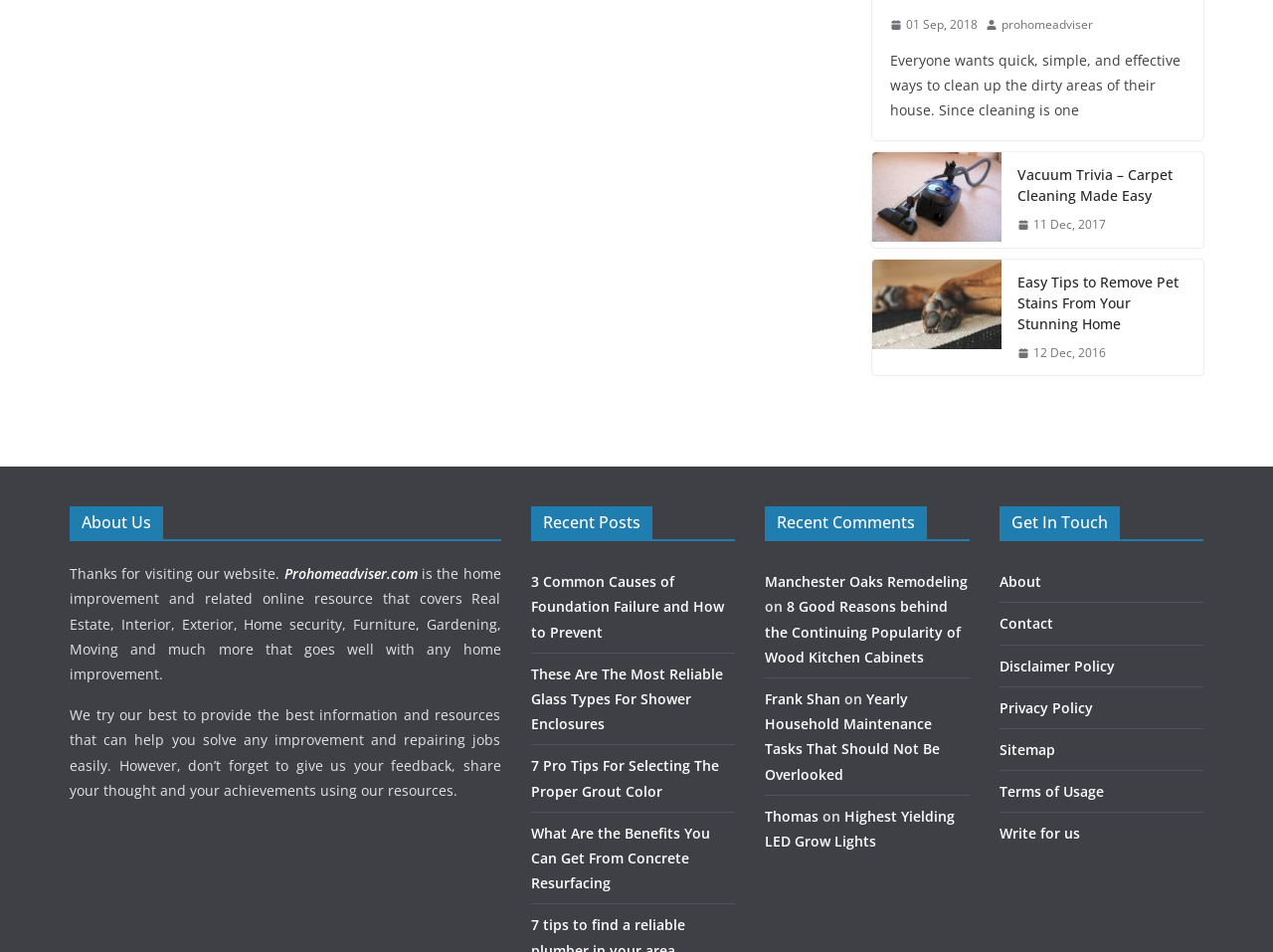Bounding box coordinates are specified in the format (top-left x, top-left y, bottom-right x, bottom-right y). All values are floating point numbers bounded between 0 and 1. Please provide the bounding box coordinate of the region this sentence describes: Frank Shan

[0.601, 0.724, 0.66, 0.744]